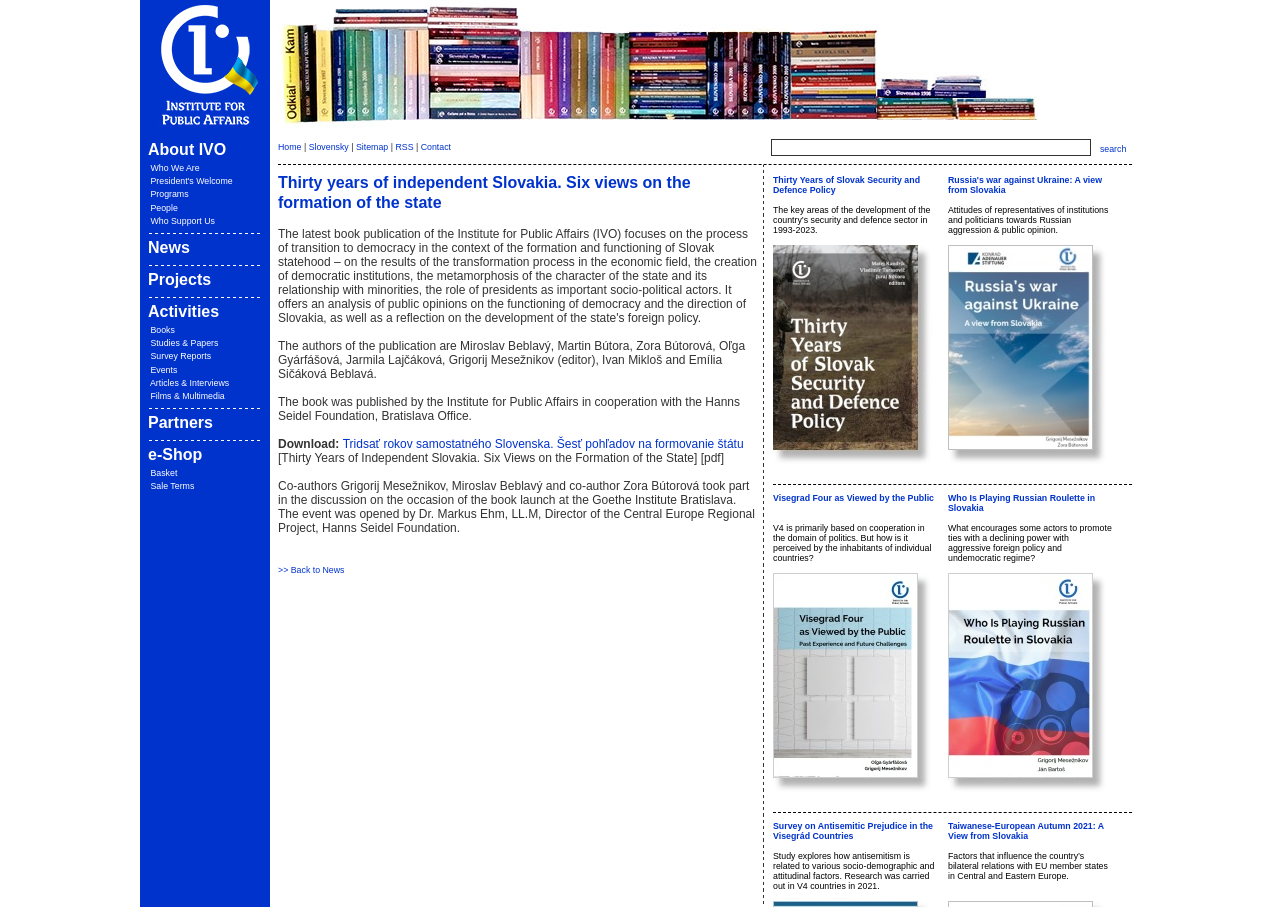Please locate the bounding box coordinates of the element that should be clicked to achieve the given instruction: "go back to News".

[0.217, 0.623, 0.269, 0.634]